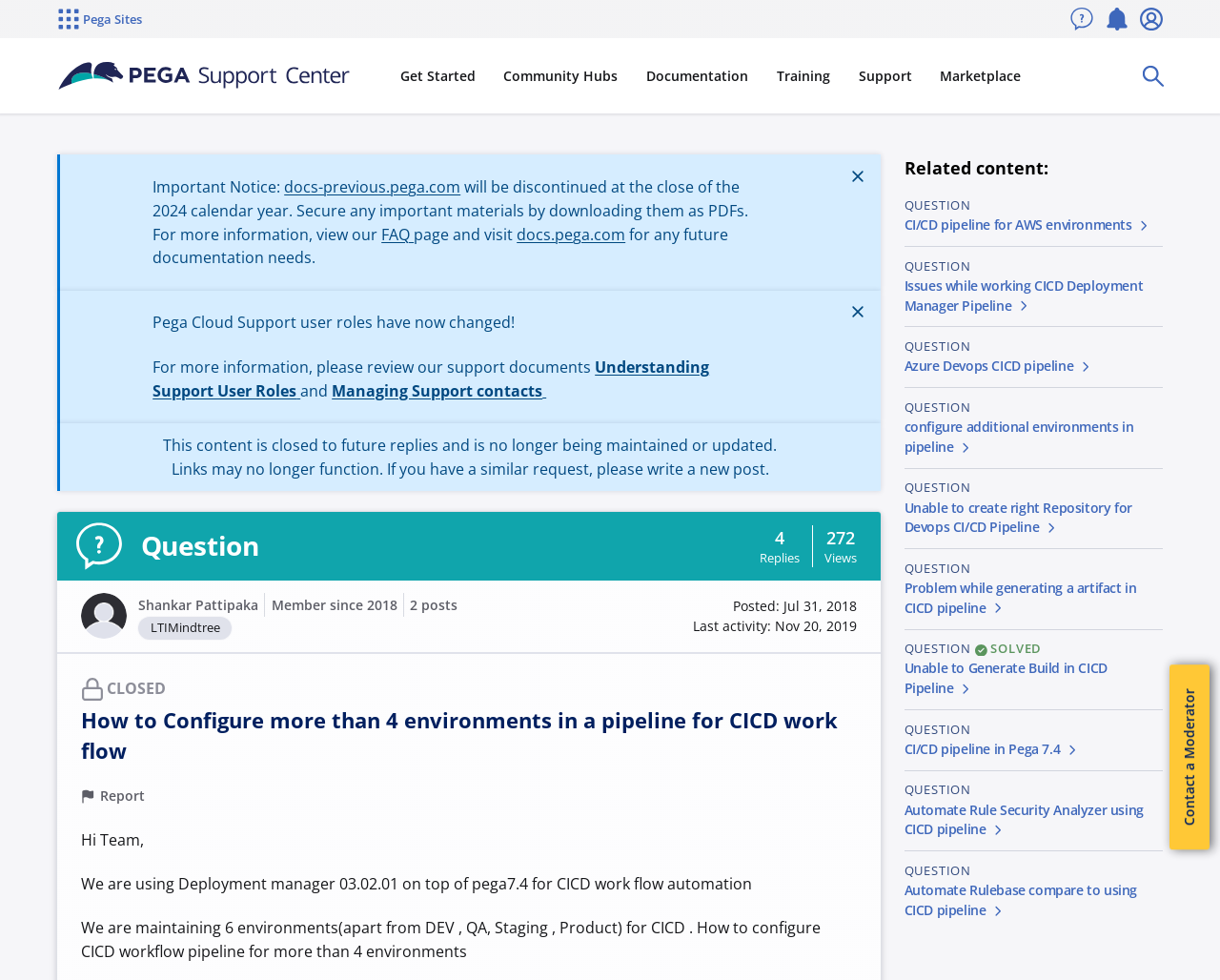Please predict the bounding box coordinates of the element's region where a click is necessary to complete the following instruction: "Click on the 'Support Center' link". The coordinates should be represented by four float numbers between 0 and 1, i.e., [left, top, right, bottom].

[0.037, 0.056, 0.297, 0.099]